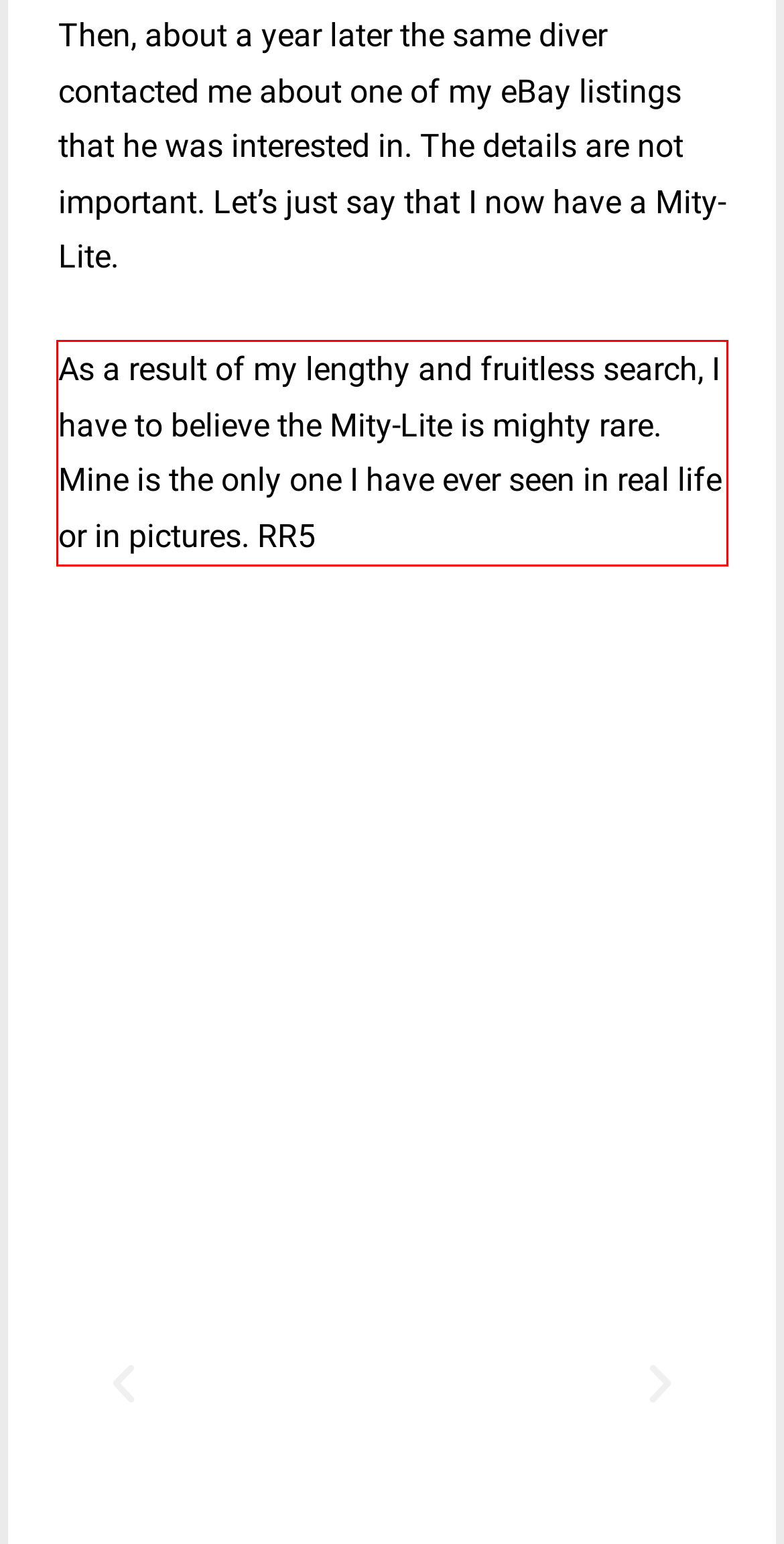Please perform OCR on the text content within the red bounding box that is highlighted in the provided webpage screenshot.

As a result of my lengthy and fruitless search, I have to believe the Mity-Lite is mighty rare. Mine is the only one I have ever seen in real life or in pictures. RR5